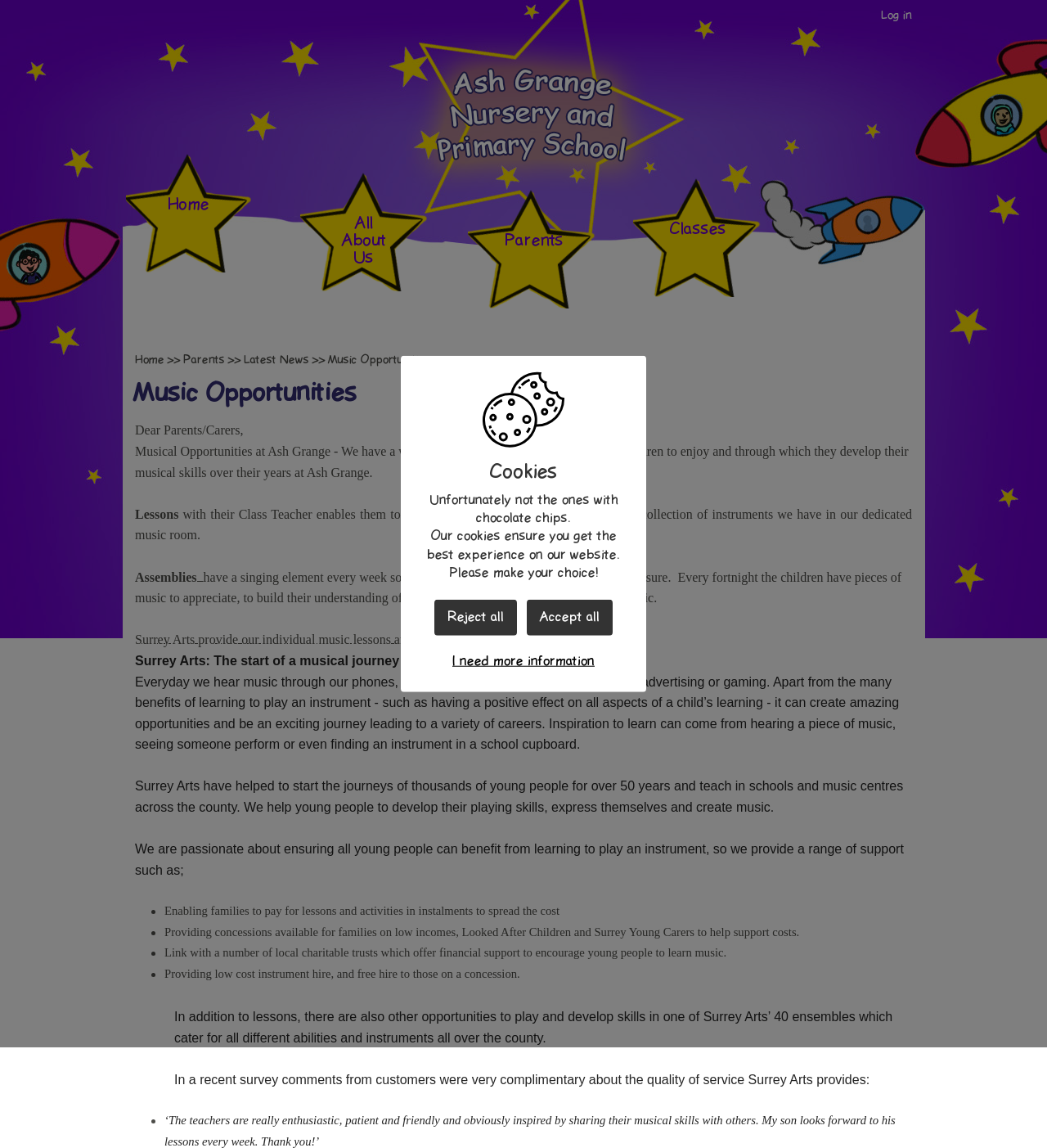Determine the bounding box coordinates of the region I should click to achieve the following instruction: "View 'Latest News'". Ensure the bounding box coordinates are four float numbers between 0 and 1, i.e., [left, top, right, bottom].

[0.233, 0.308, 0.295, 0.319]